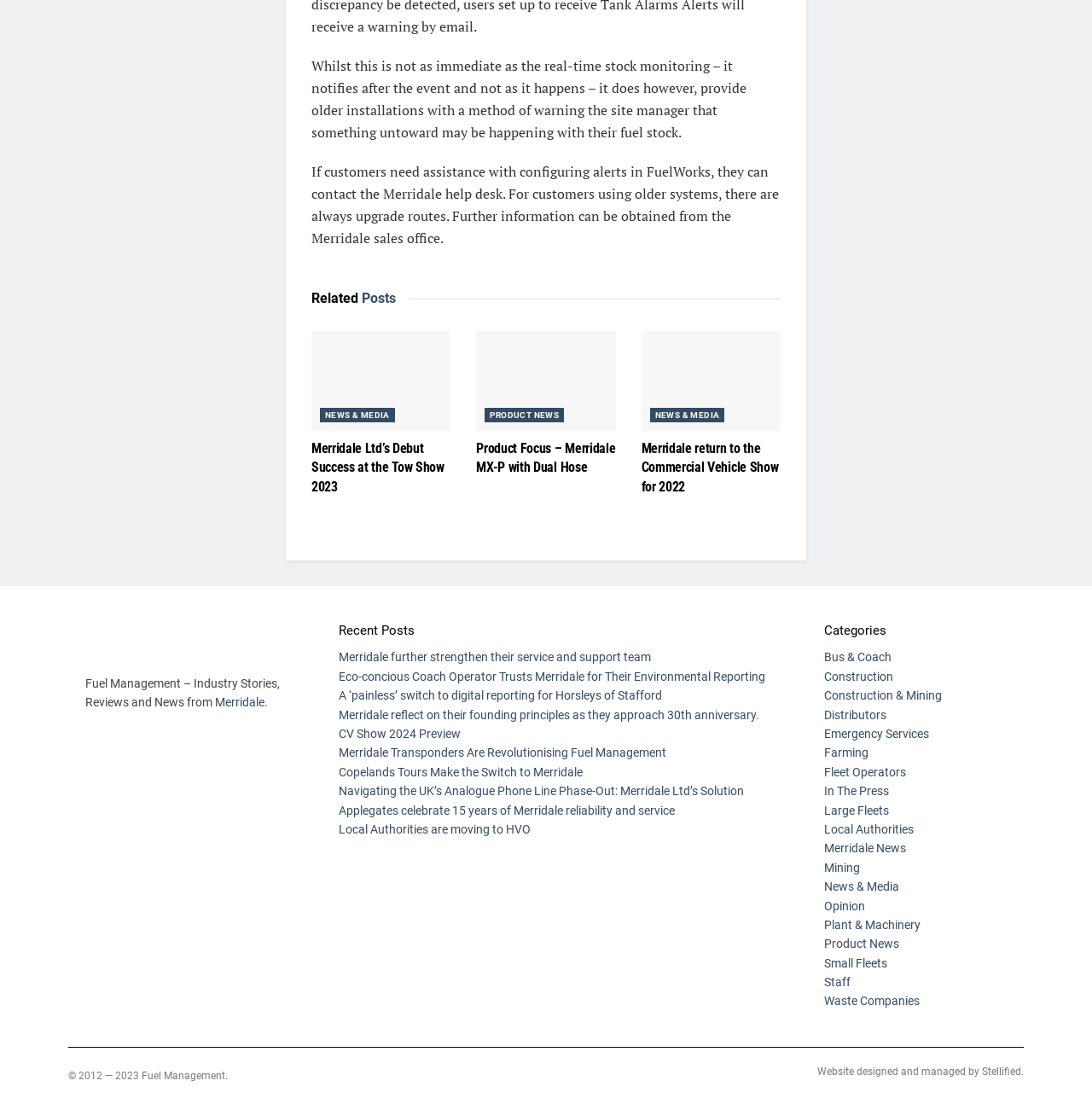Locate the bounding box coordinates of the area where you should click to accomplish the instruction: "Read 'Fuel Management – Industry Stories, Reviews and News from Merridale'".

[0.078, 0.612, 0.256, 0.642]